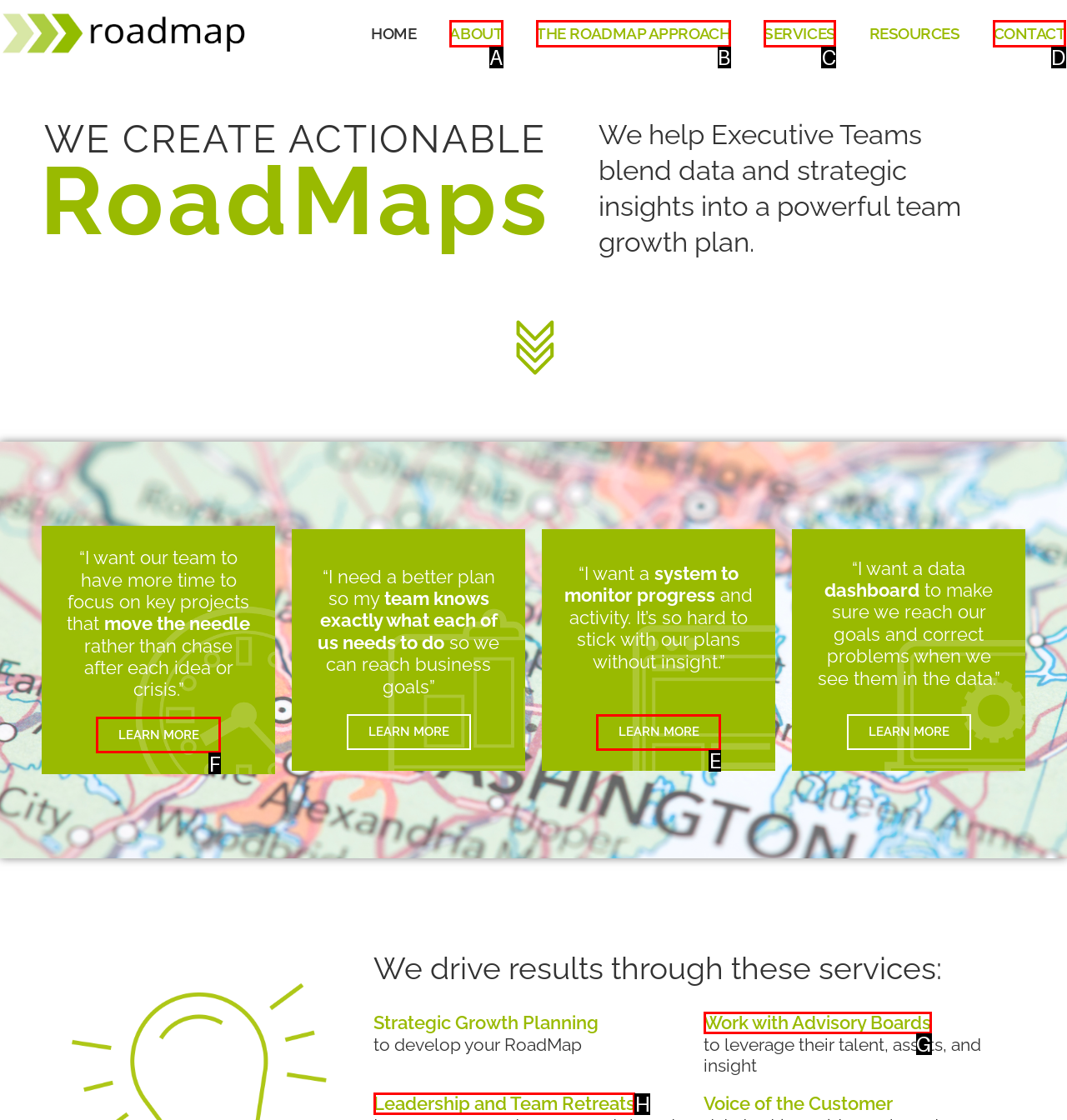Select the correct option from the given choices to perform this task: View Leadership and Team Retreats. Provide the letter of that option.

H